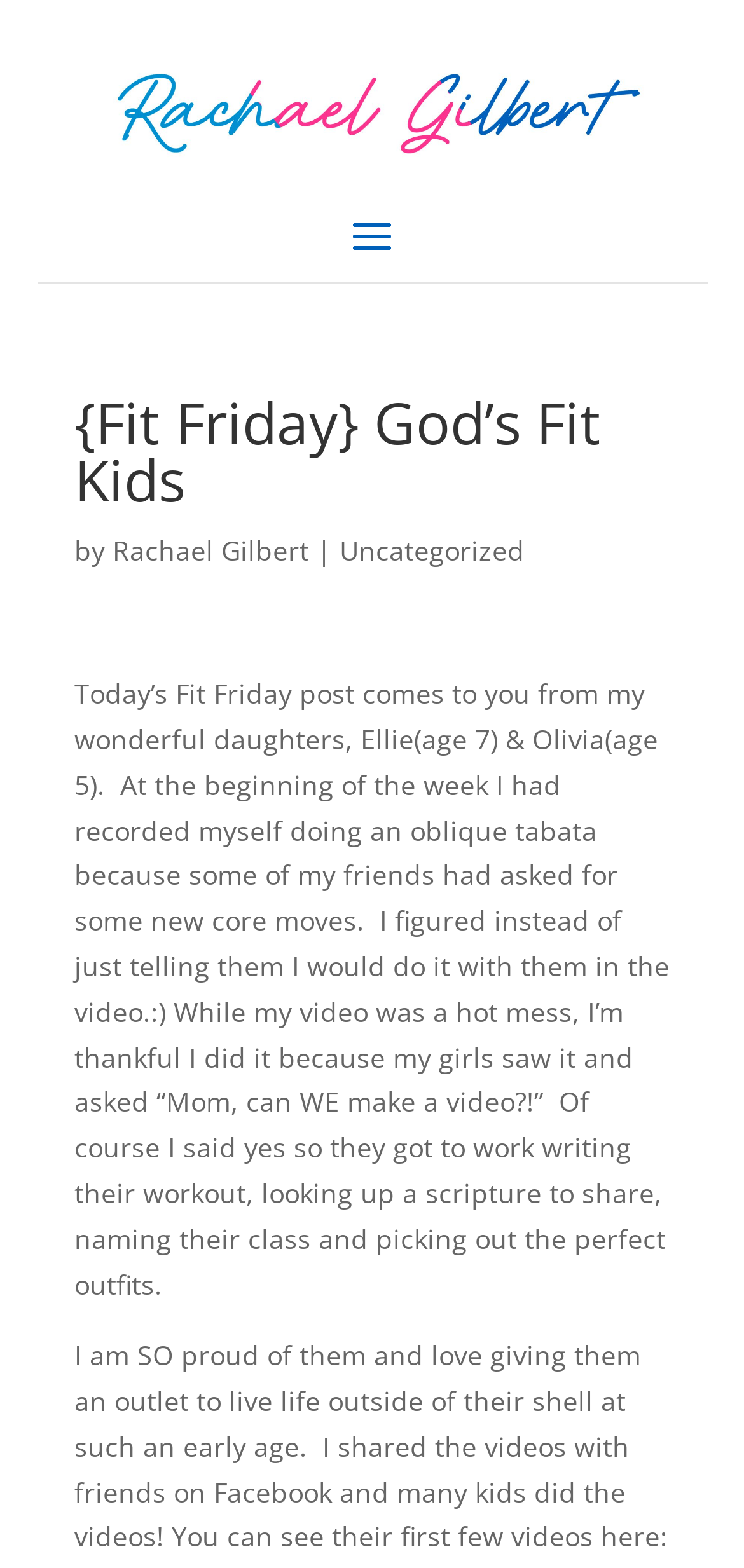Provide the bounding box coordinates of the HTML element this sentence describes: "Parts Here".

None